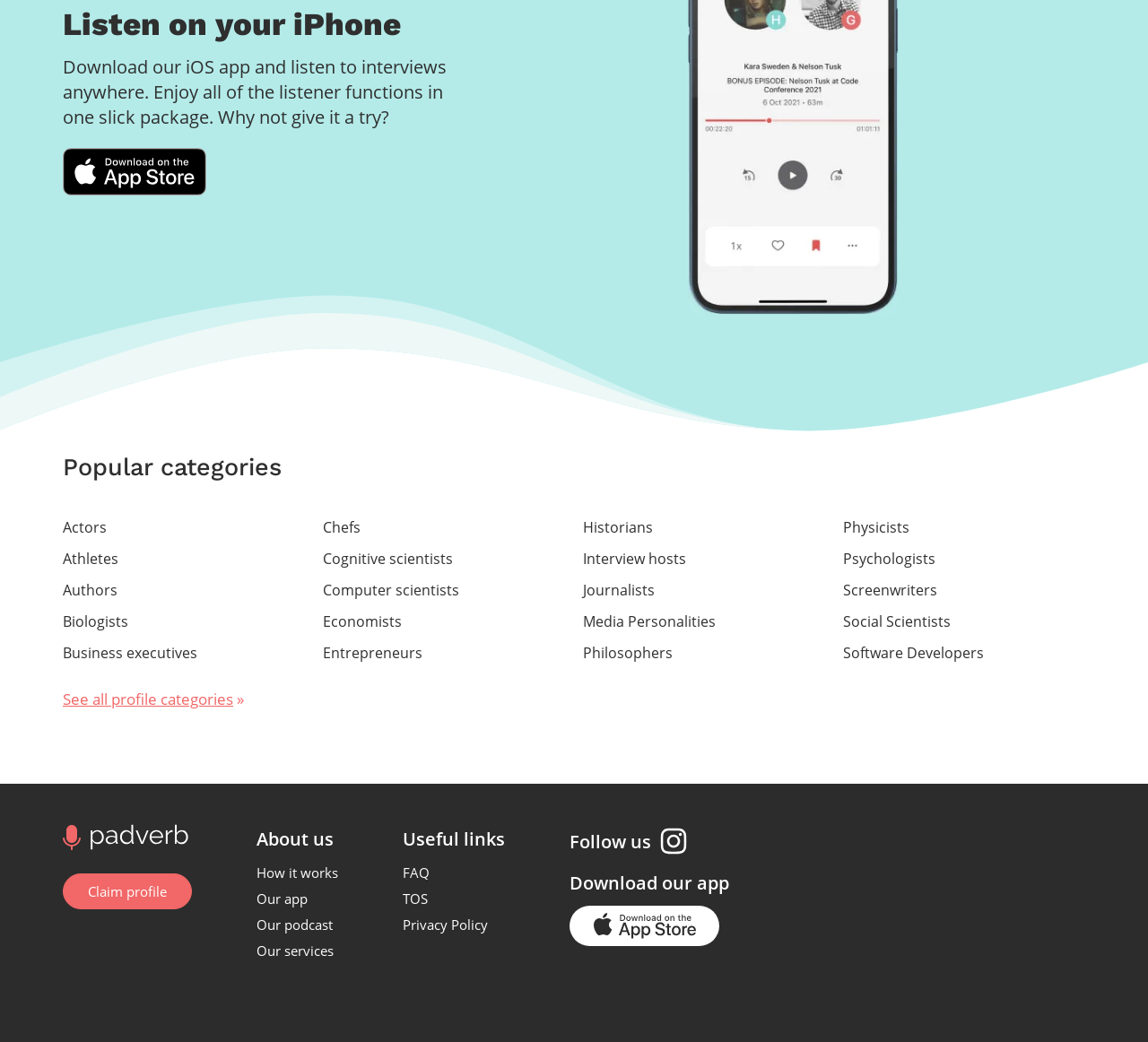Please determine the bounding box coordinates for the element that should be clicked to follow these instructions: "Explore Actors".

[0.055, 0.493, 0.266, 0.519]